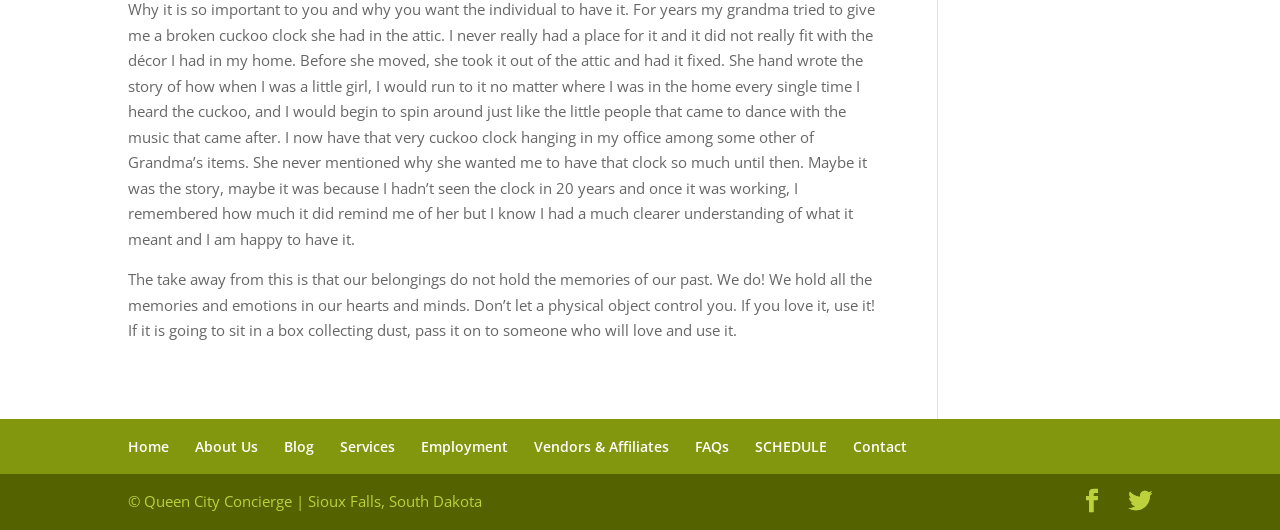Provide the bounding box coordinates of the HTML element described by the text: "About Us".

[0.152, 0.824, 0.202, 0.859]